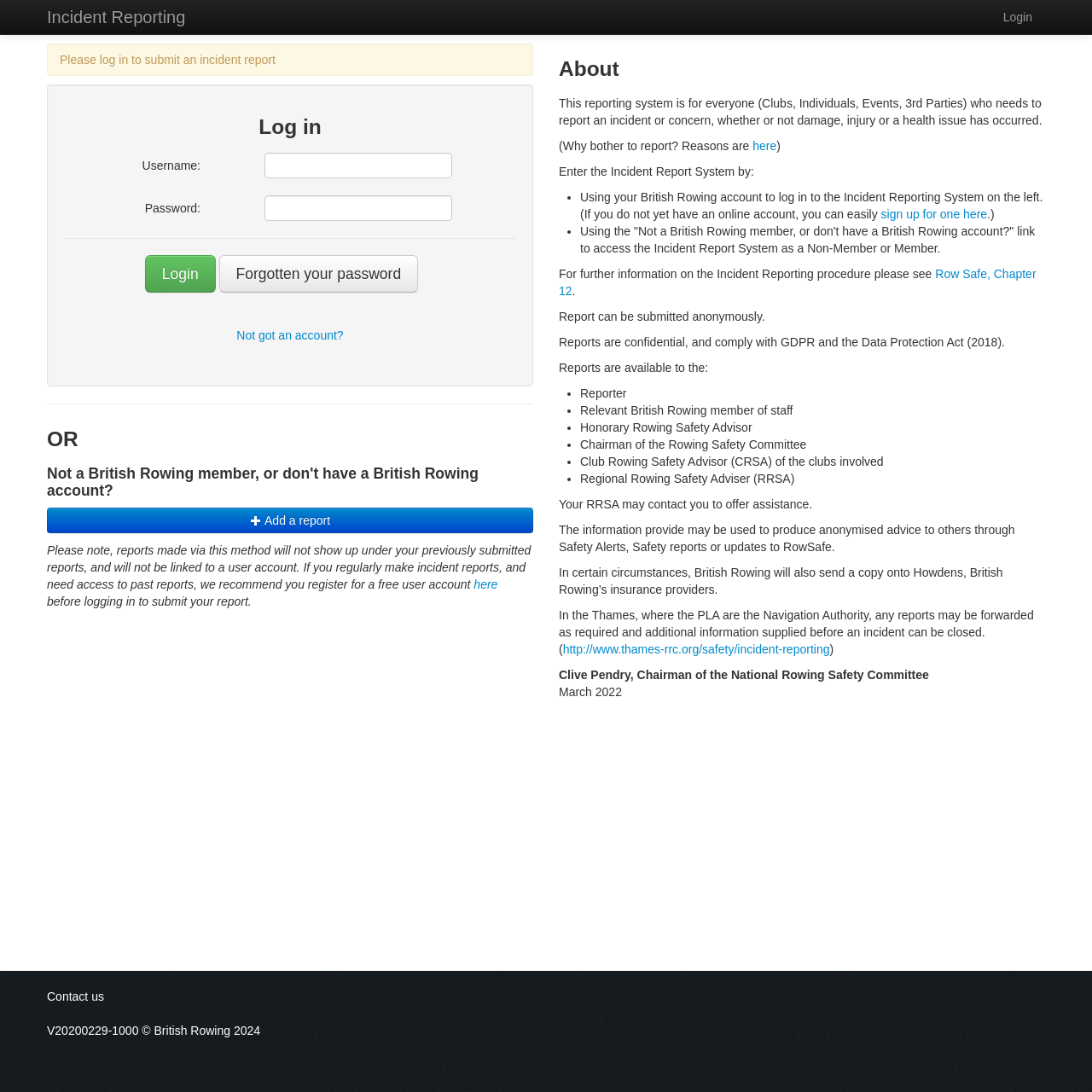Please find and report the bounding box coordinates of the element to click in order to perform the following action: "Click the 'Forgotten your password' link". The coordinates should be expressed as four float numbers between 0 and 1, in the format [left, top, right, bottom].

[0.2, 0.234, 0.383, 0.268]